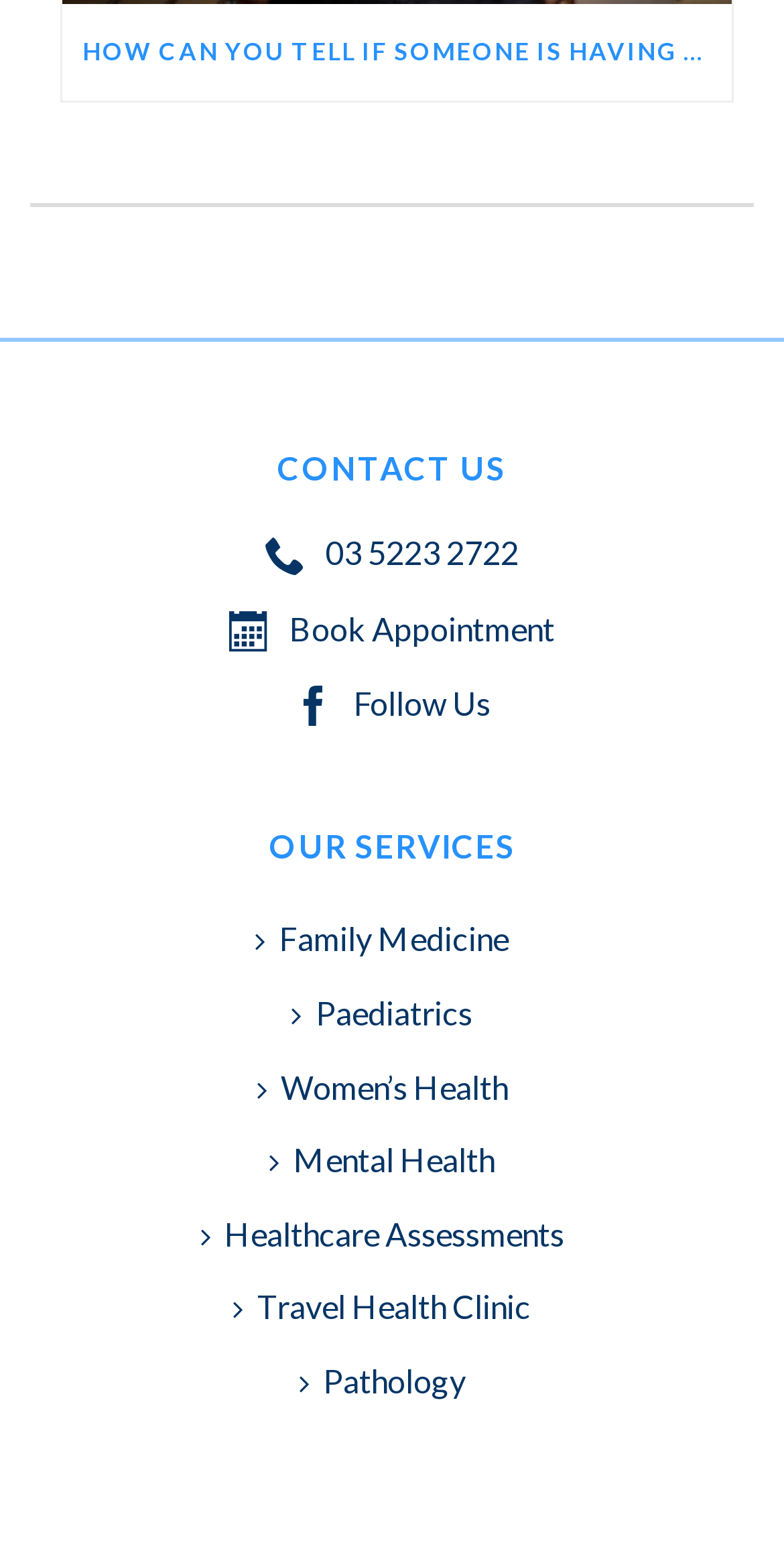Find the bounding box coordinates for the area that must be clicked to perform this action: "Call the phone number".

[0.338, 0.341, 0.662, 0.366]